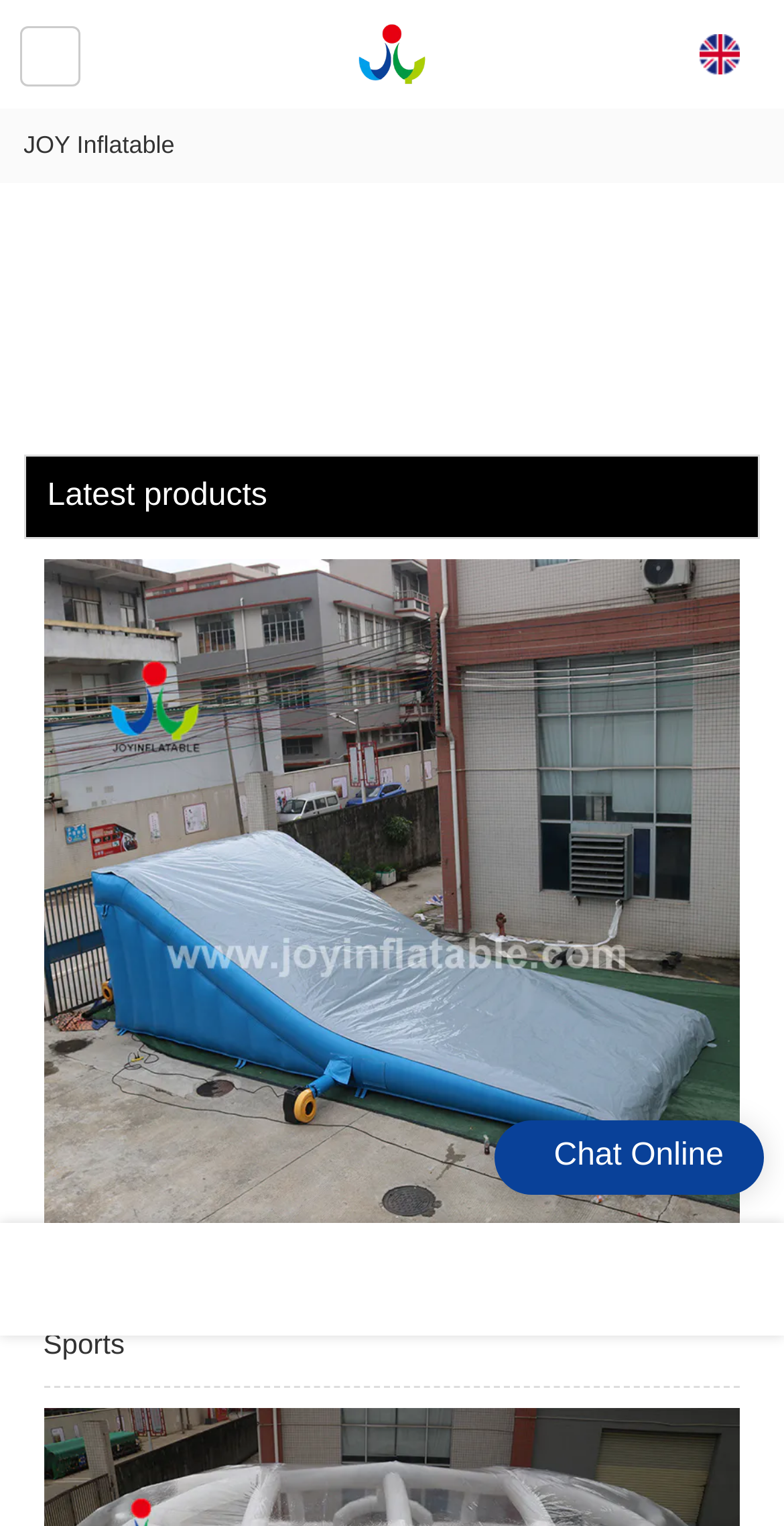Extract the top-level heading from the webpage and provide its text.

Icebreaker Games - inflatable games for adults